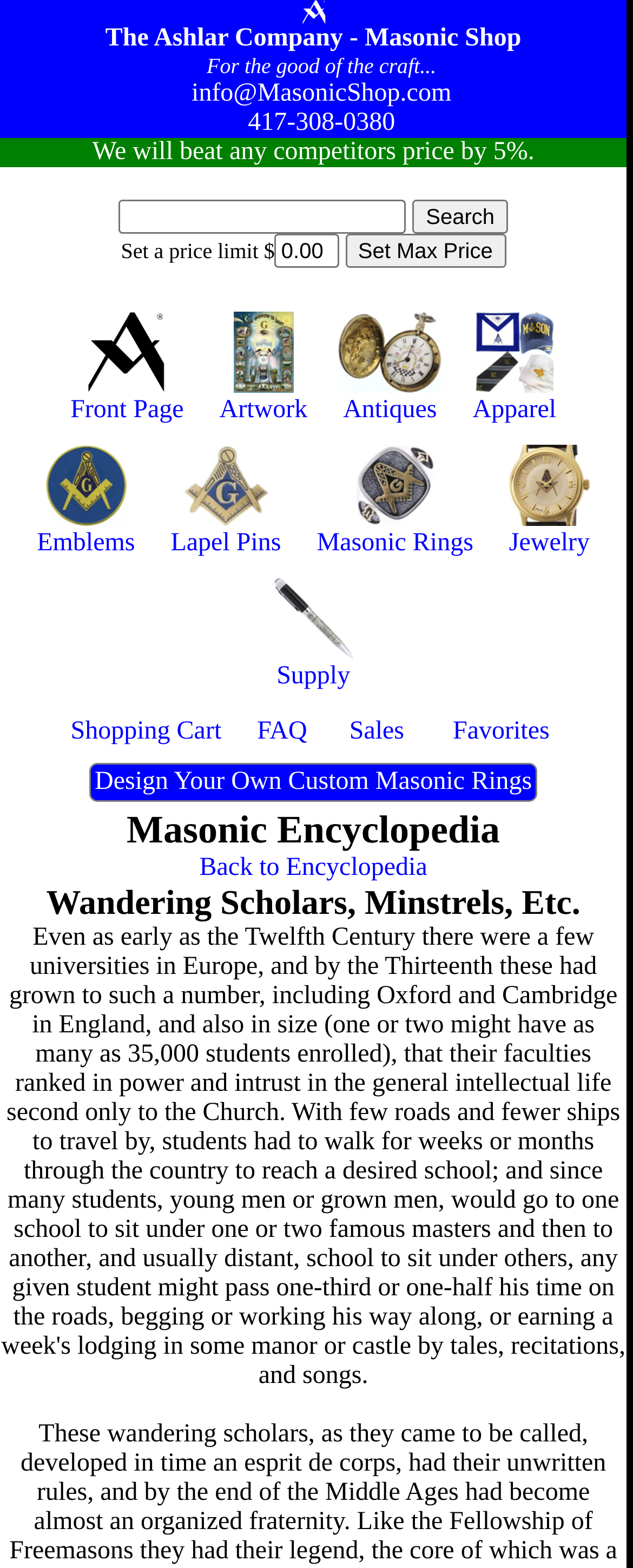Please determine the bounding box coordinates of the element to click in order to execute the following instruction: "Visit the Masonic Supply Shop Front Page". The coordinates should be four float numbers between 0 and 1, specified as [left, top, right, bottom].

[0.101, 0.197, 0.3, 0.271]